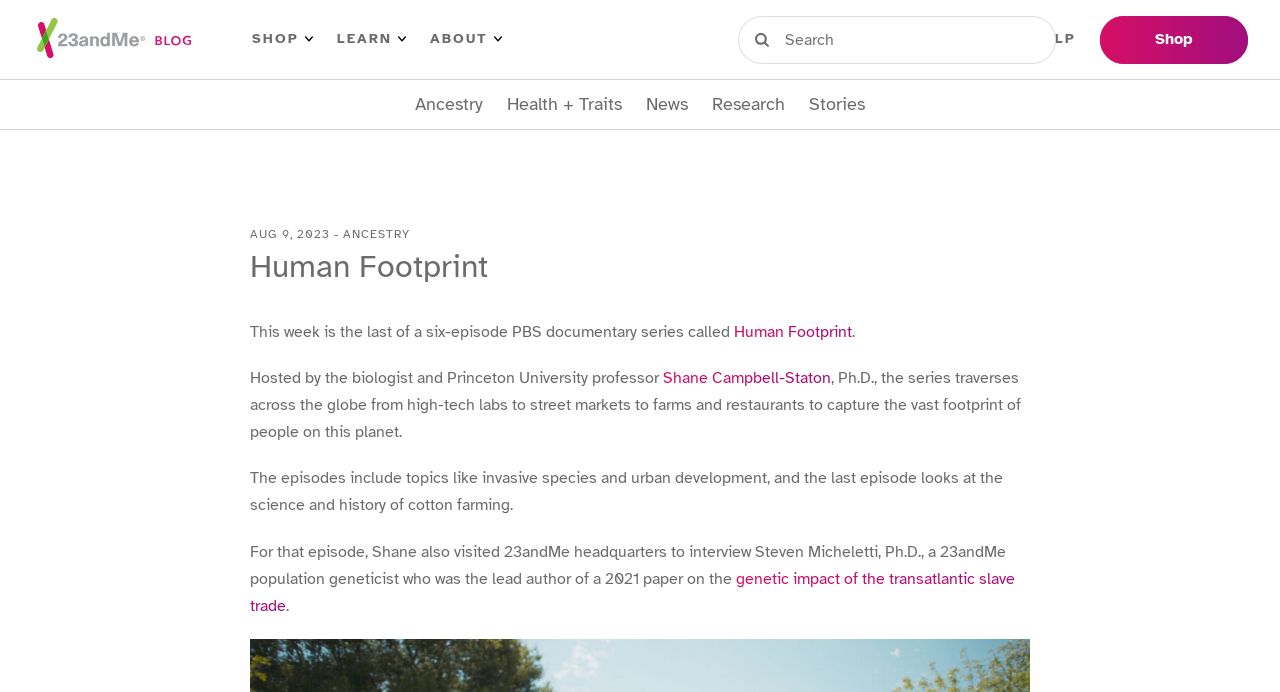Identify the bounding box coordinates of the clickable region necessary to fulfill the following instruction: "Go to 'ANCESTRY' page". The bounding box coordinates should be four float numbers between 0 and 1, i.e., [left, top, right, bottom].

[0.324, 0.136, 0.377, 0.166]